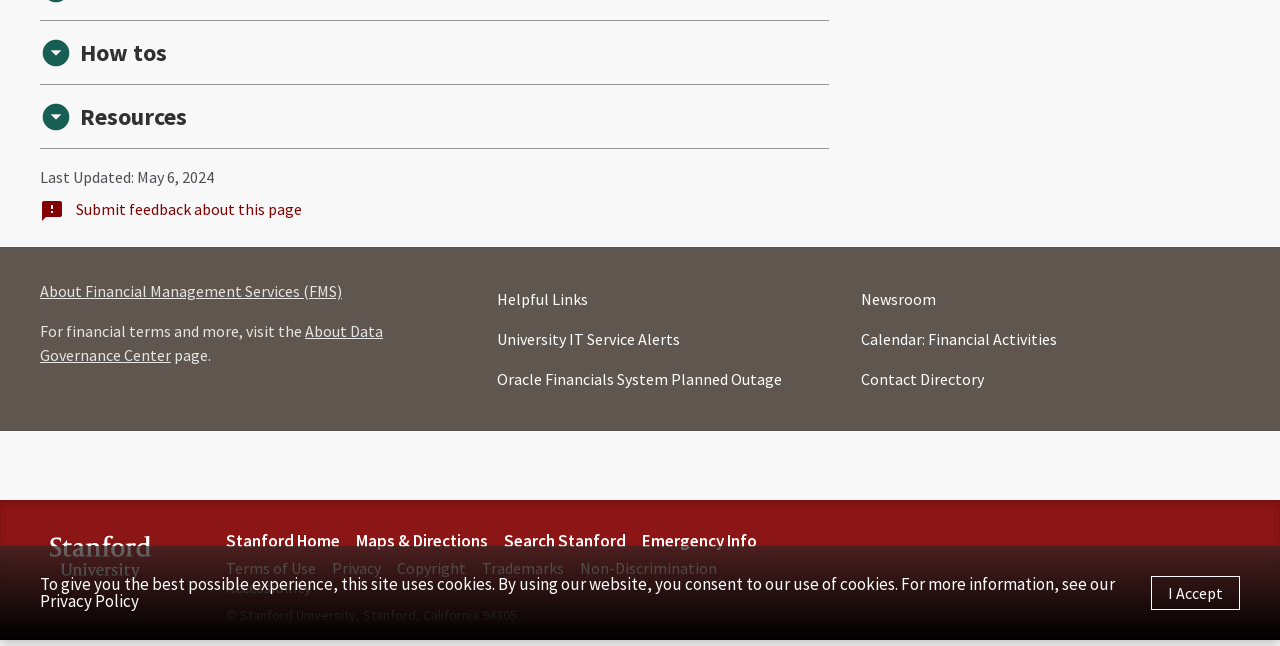Please provide the bounding box coordinates in the format (top-left x, top-left y, bottom-right x, bottom-right y). Remember, all values are floating point numbers between 0 and 1. What is the bounding box coordinate of the region described as: Oracle Financials System Planned Outage

[0.389, 0.556, 0.611, 0.618]